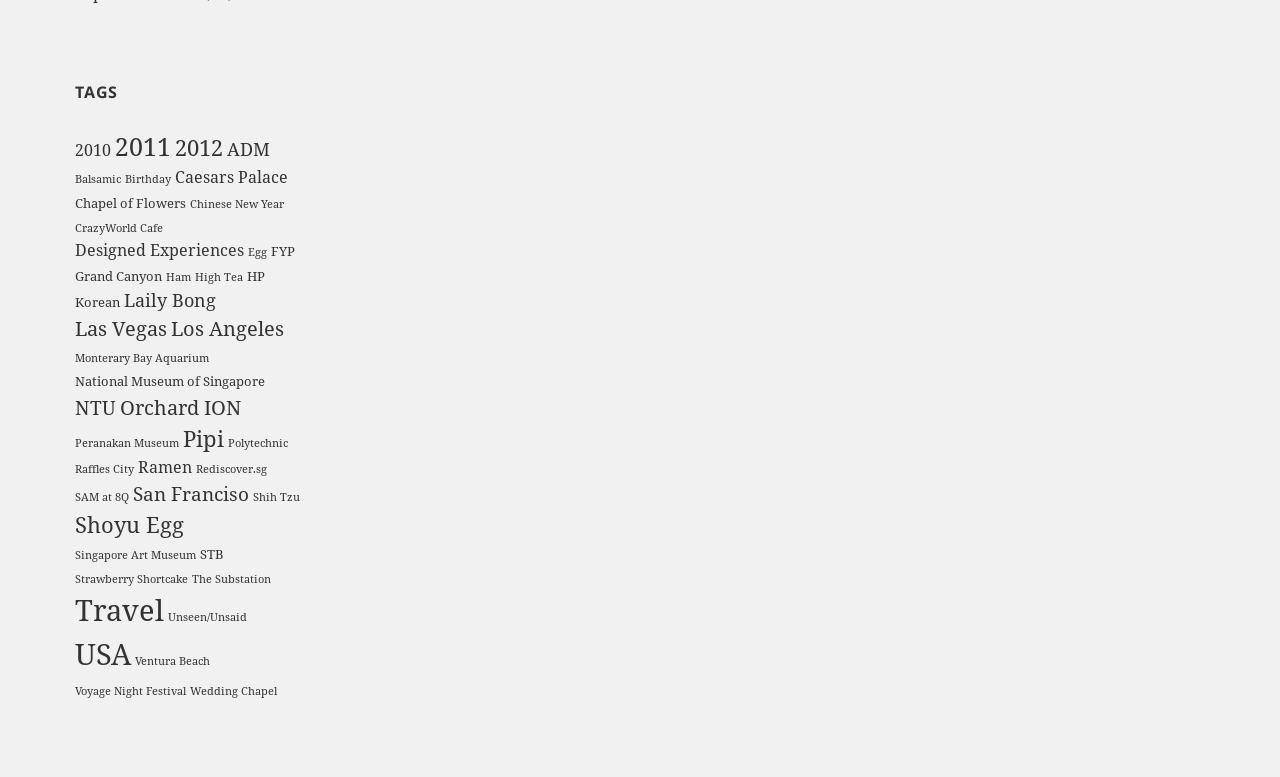Give a one-word or phrase response to the following question: How many categories are listed under 'Tags'?

43